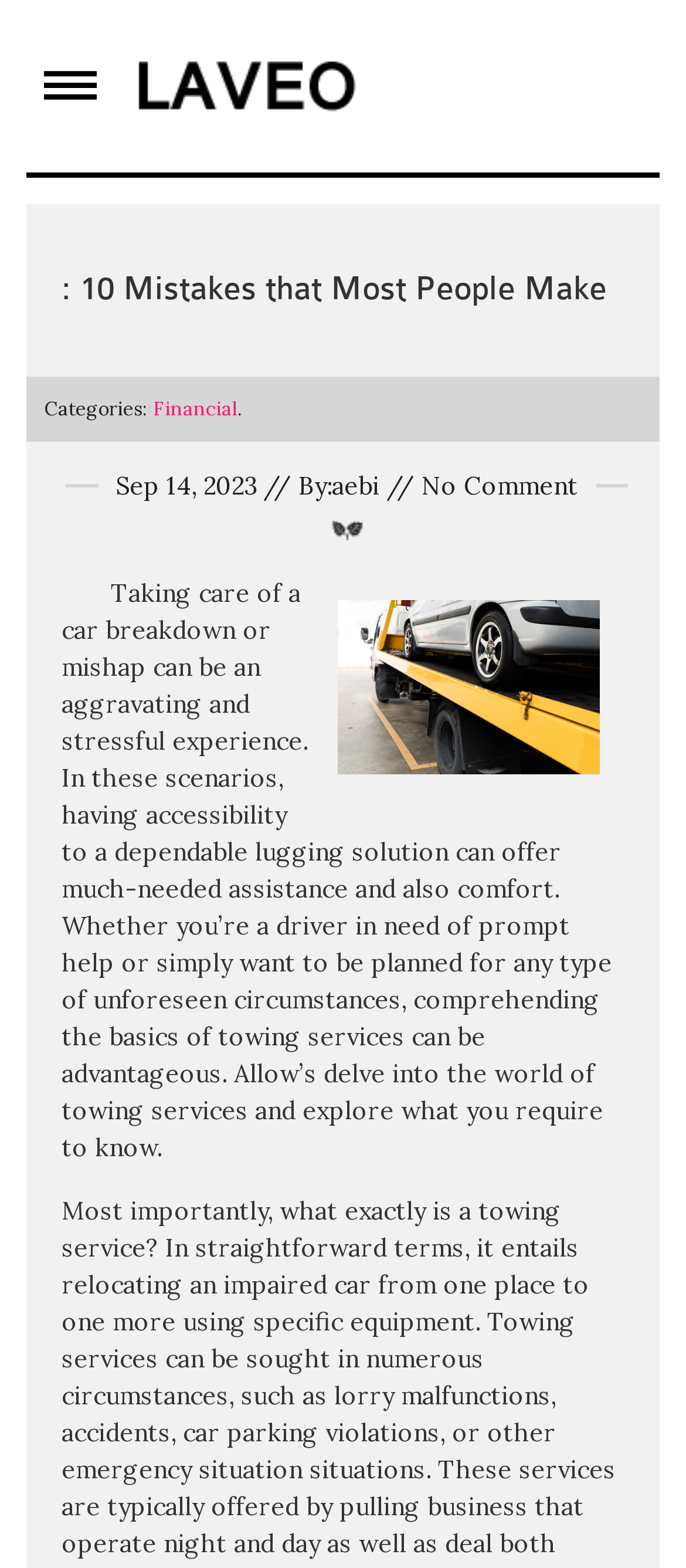What is the category of the article?
Using the image, answer in one word or phrase.

Financial